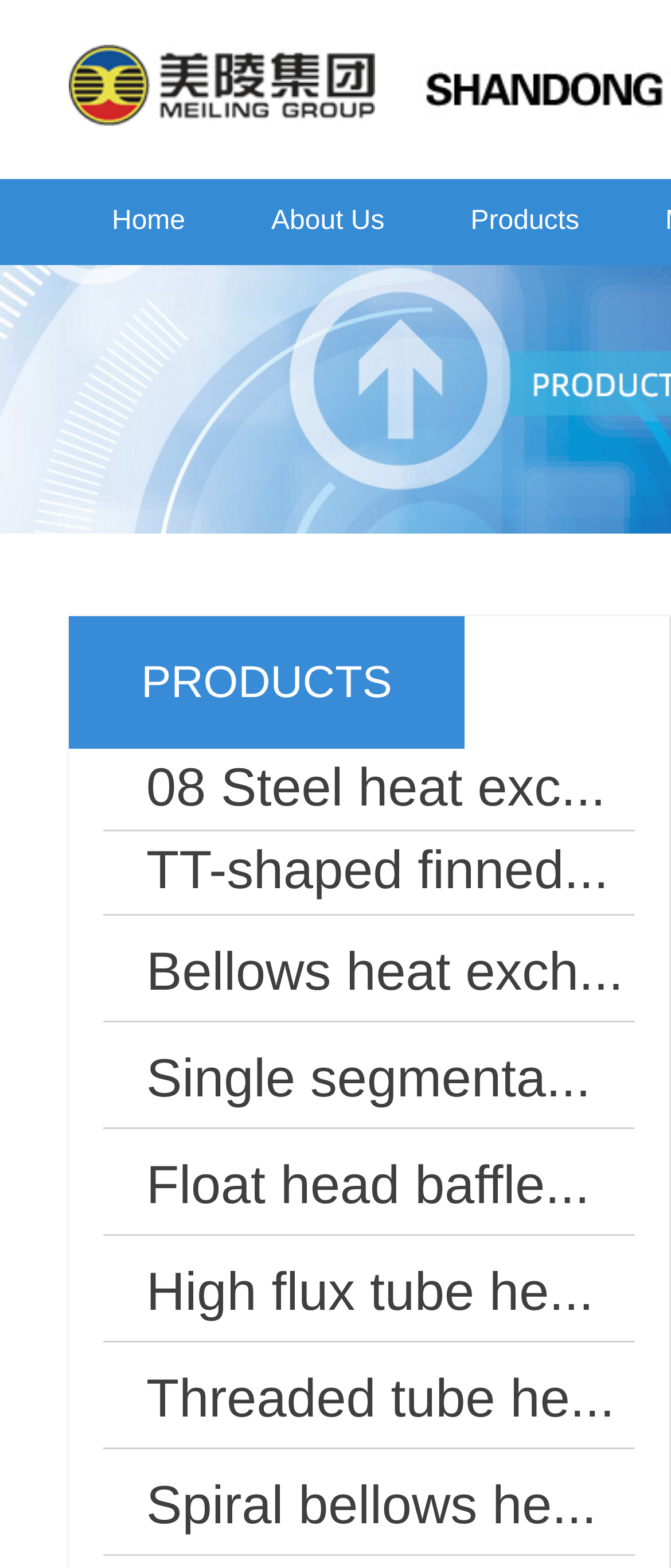Determine the coordinates of the bounding box that should be clicked to complete the instruction: "Learn more about the 08 Steel heat exchanger". The coordinates should be represented by four float numbers between 0 and 1: [left, top, right, bottom].

[0.154, 0.478, 0.947, 0.531]